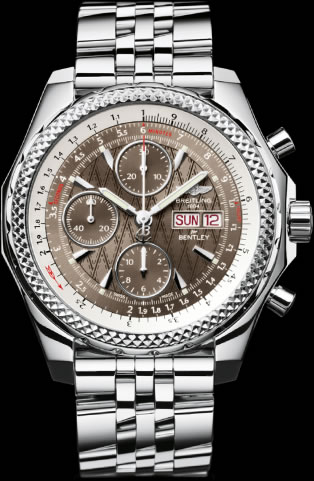Please provide a short answer using a single word or phrase for the question:
What is the purpose of the chronograph subdials?

Functionality and elegance